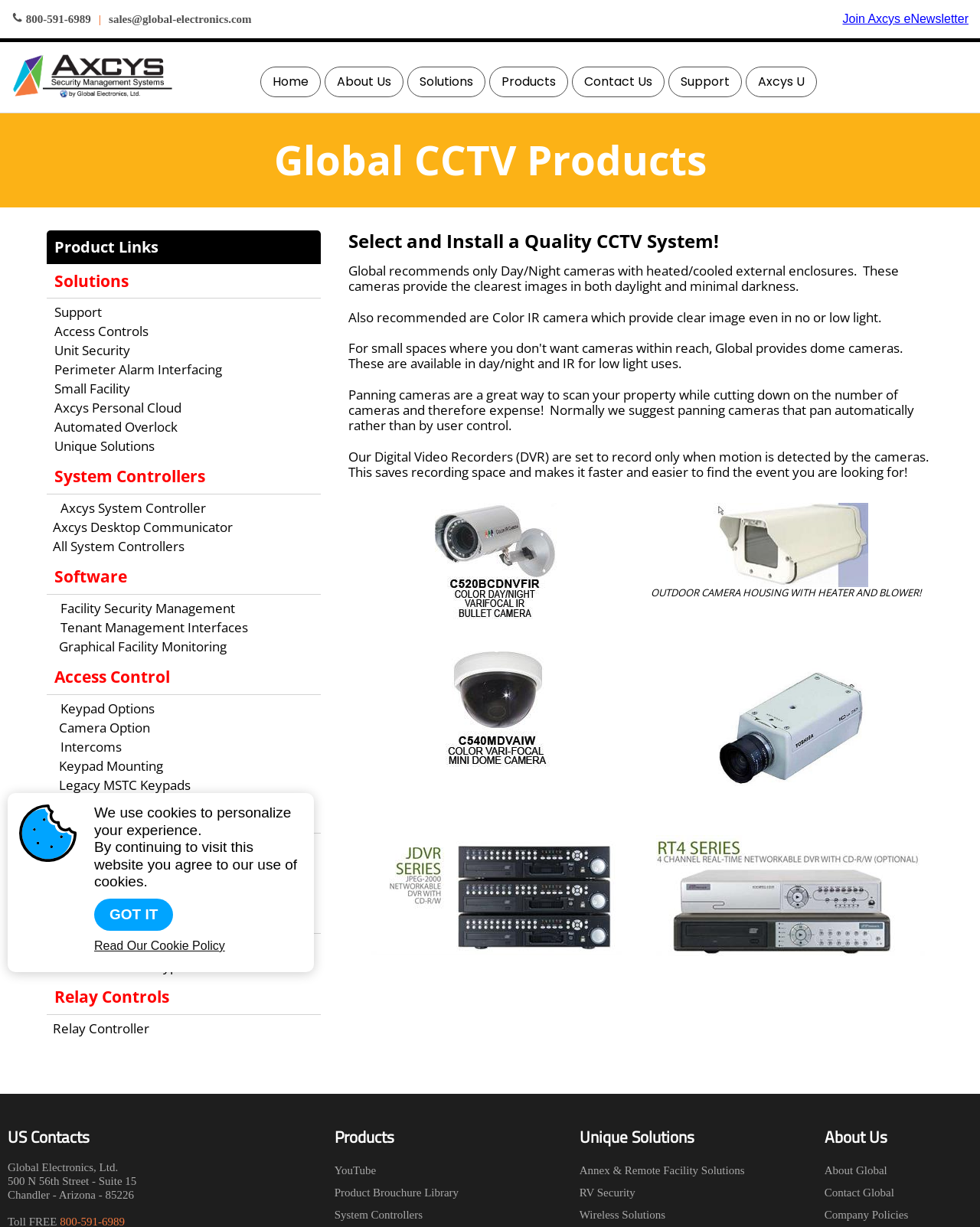Please locate the bounding box coordinates of the element that should be clicked to achieve the given instruction: "Click on the blog link".

None